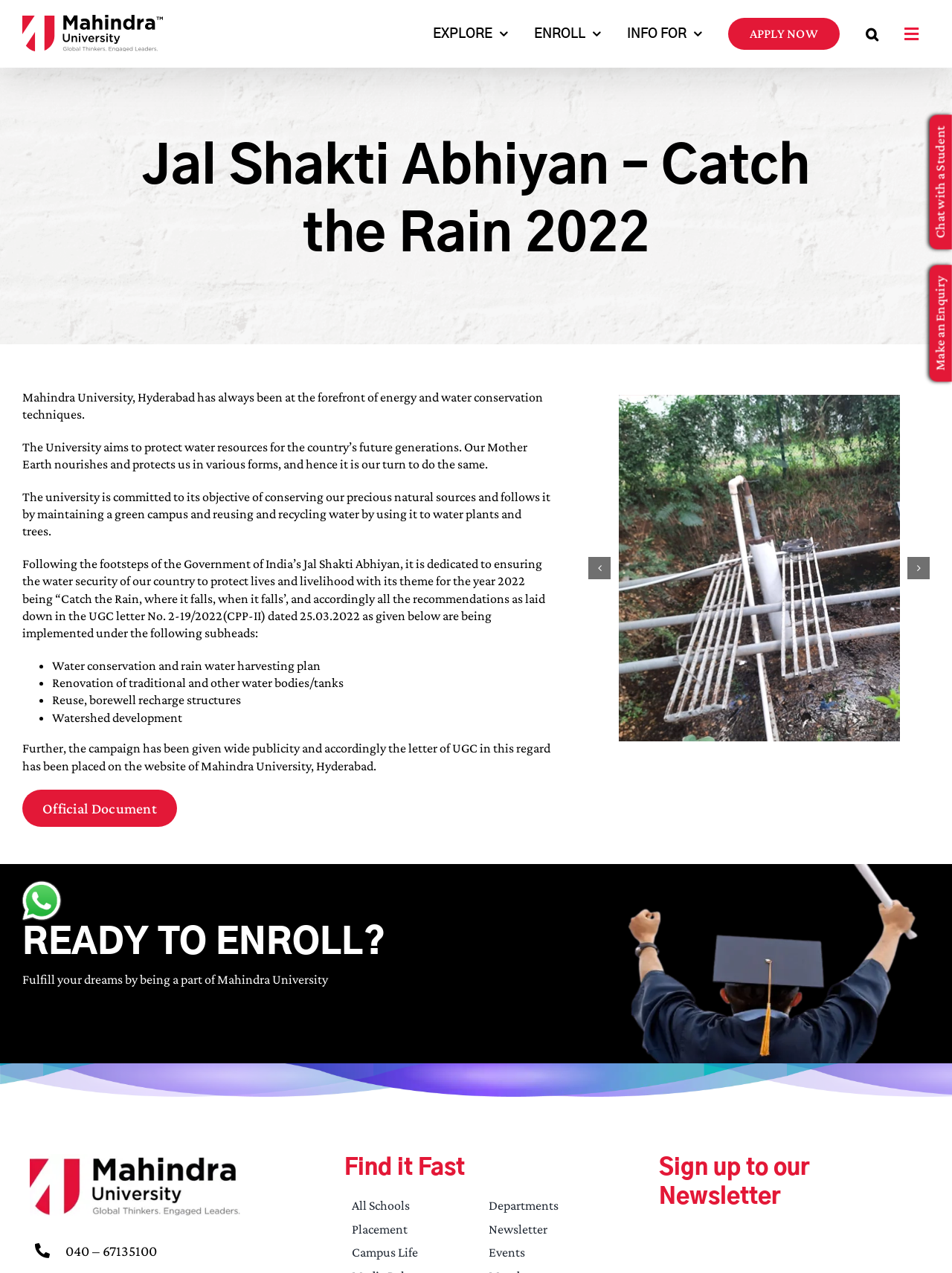Could you locate the bounding box coordinates for the section that should be clicked to accomplish this task: "Click the 'APPLY NOW' button".

[0.765, 0.0, 0.882, 0.053]